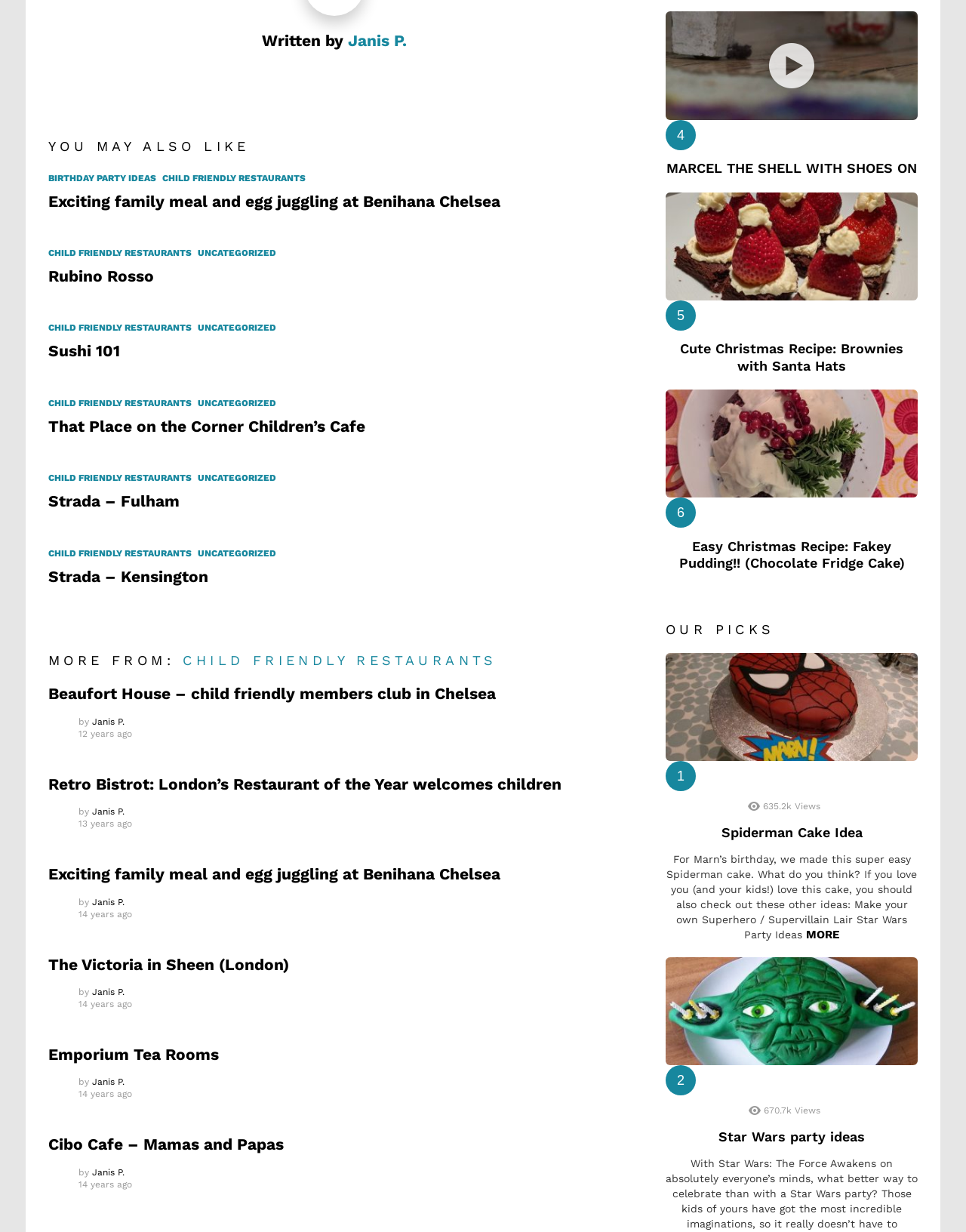How many articles are there on this webpage?
Examine the image closely and answer the question with as much detail as possible.

There are 9 articles on this webpage, which can be counted by looking at the article sections, each with a heading and a link.